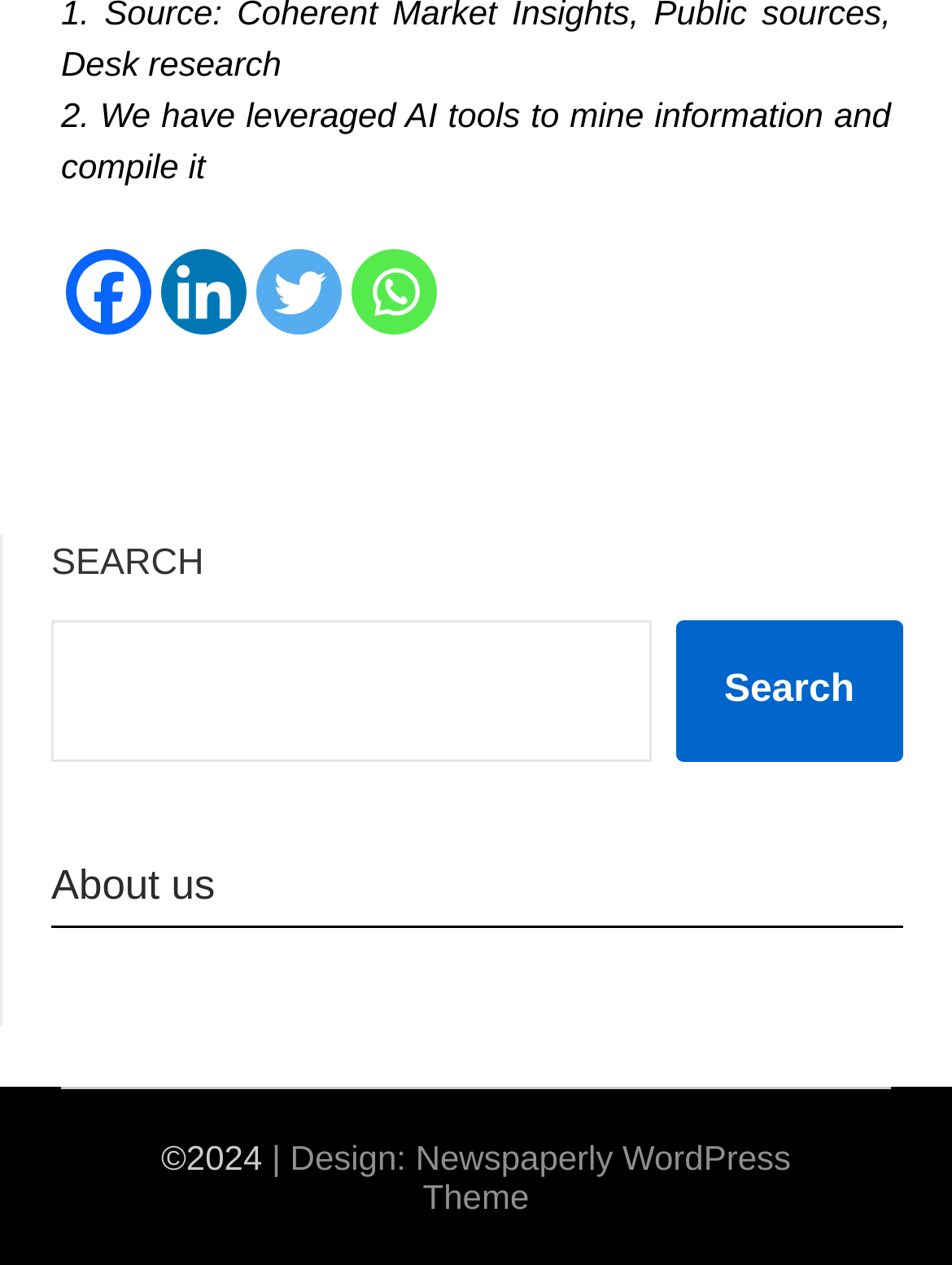What social media platforms are listed?
Identify the answer in the screenshot and reply with a single word or phrase.

Facebook, Linkedin, Twitter, Whatsapp